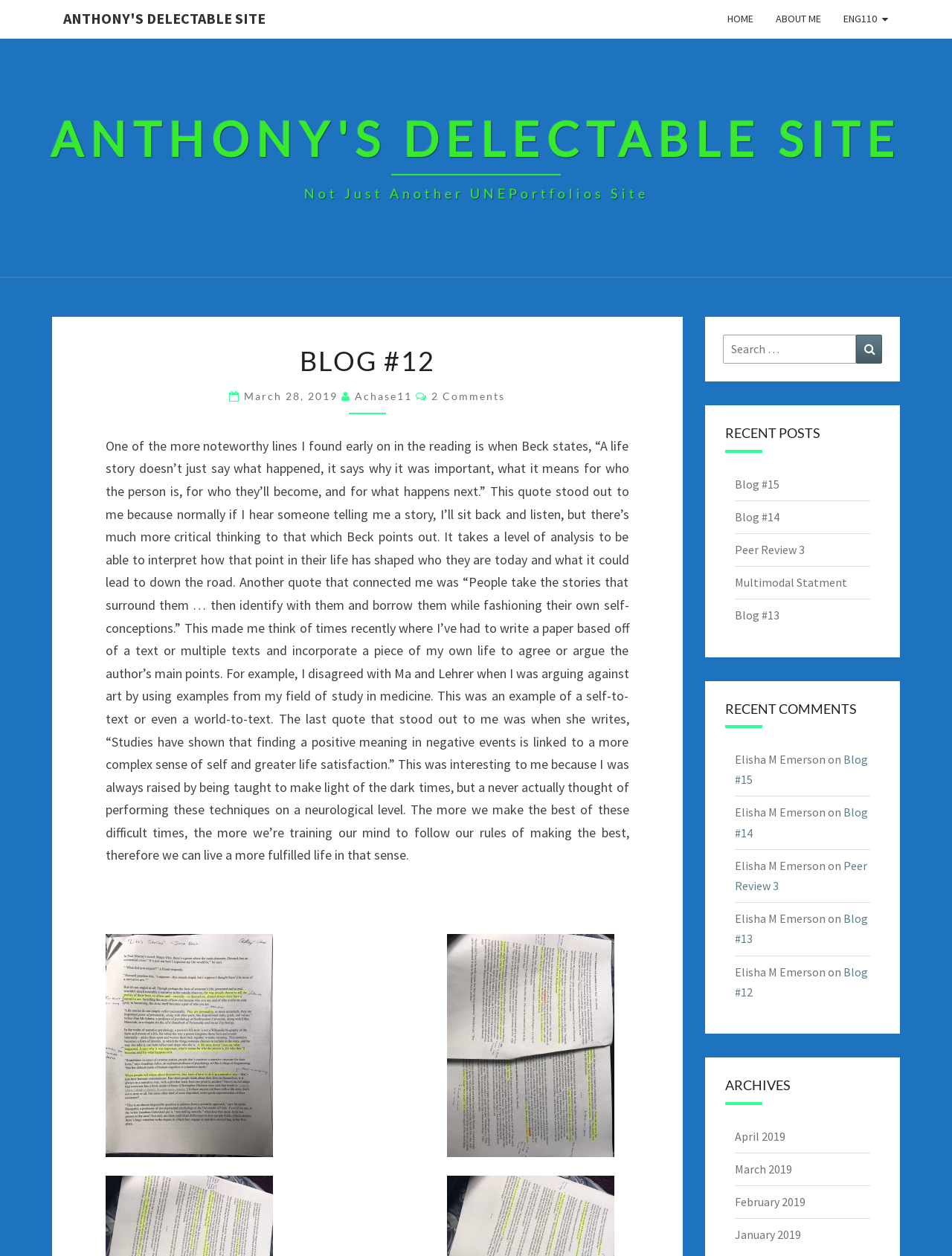Determine the bounding box coordinates of the clickable element necessary to fulfill the instruction: "View Emanuel Cleaver's profile". Provide the coordinates as four float numbers within the 0 to 1 range, i.e., [left, top, right, bottom].

None